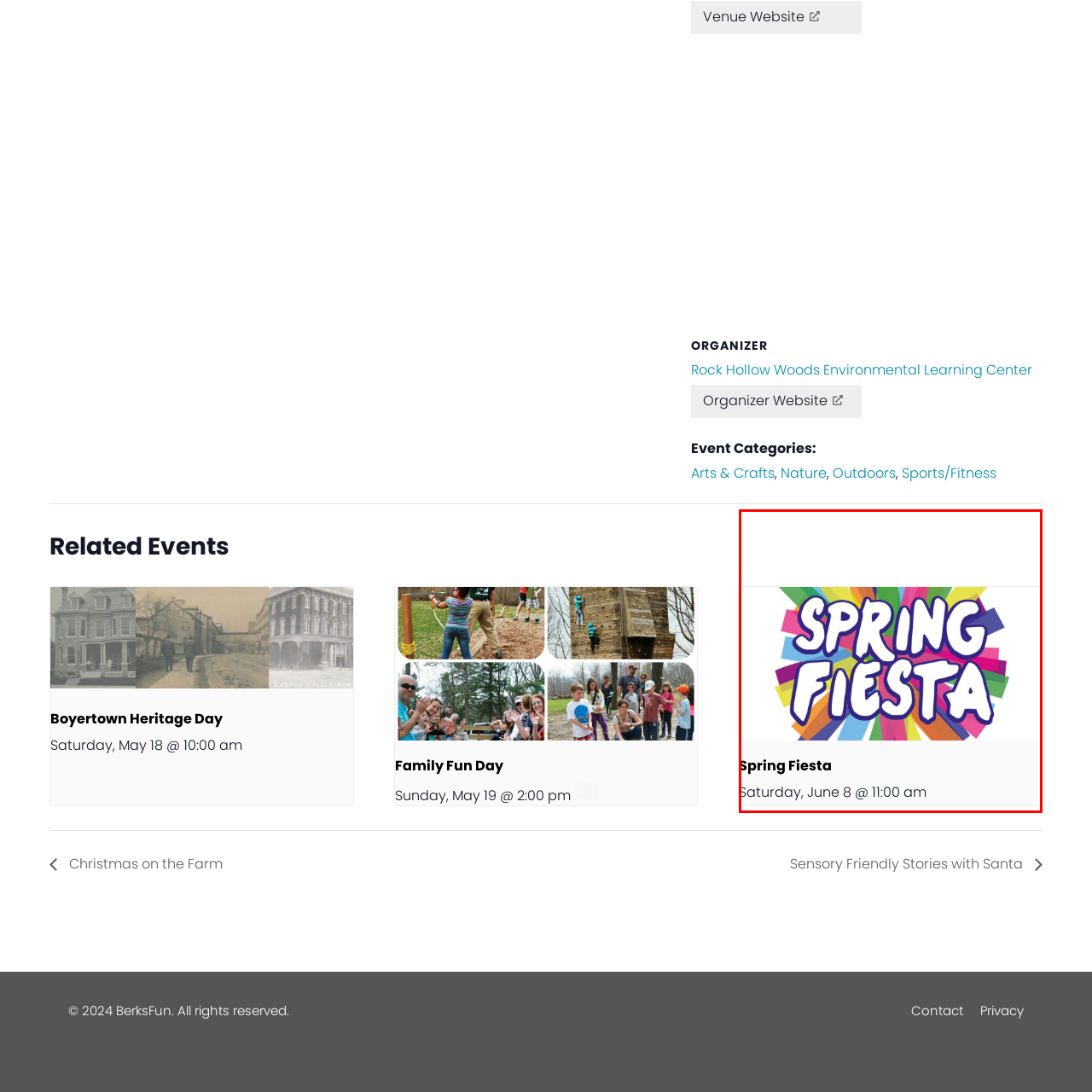Direct your attention to the image marked by the red boundary, On which day will the event take place? Provide a single word or phrase in response.

Saturday